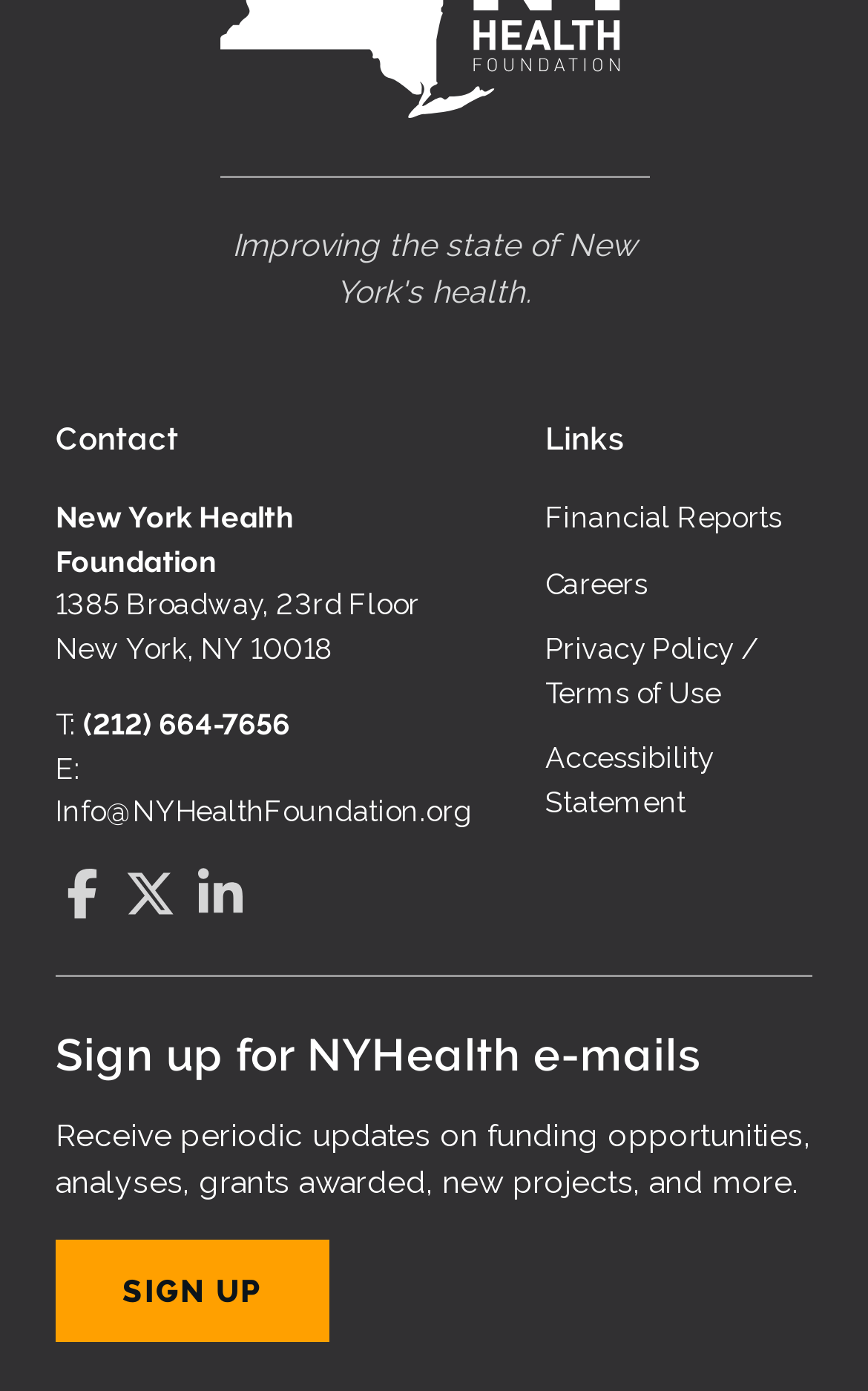Use a single word or phrase to respond to the question:
What social media platforms can you find links to on this webpage?

Facebook, Twitter, LinkedIn